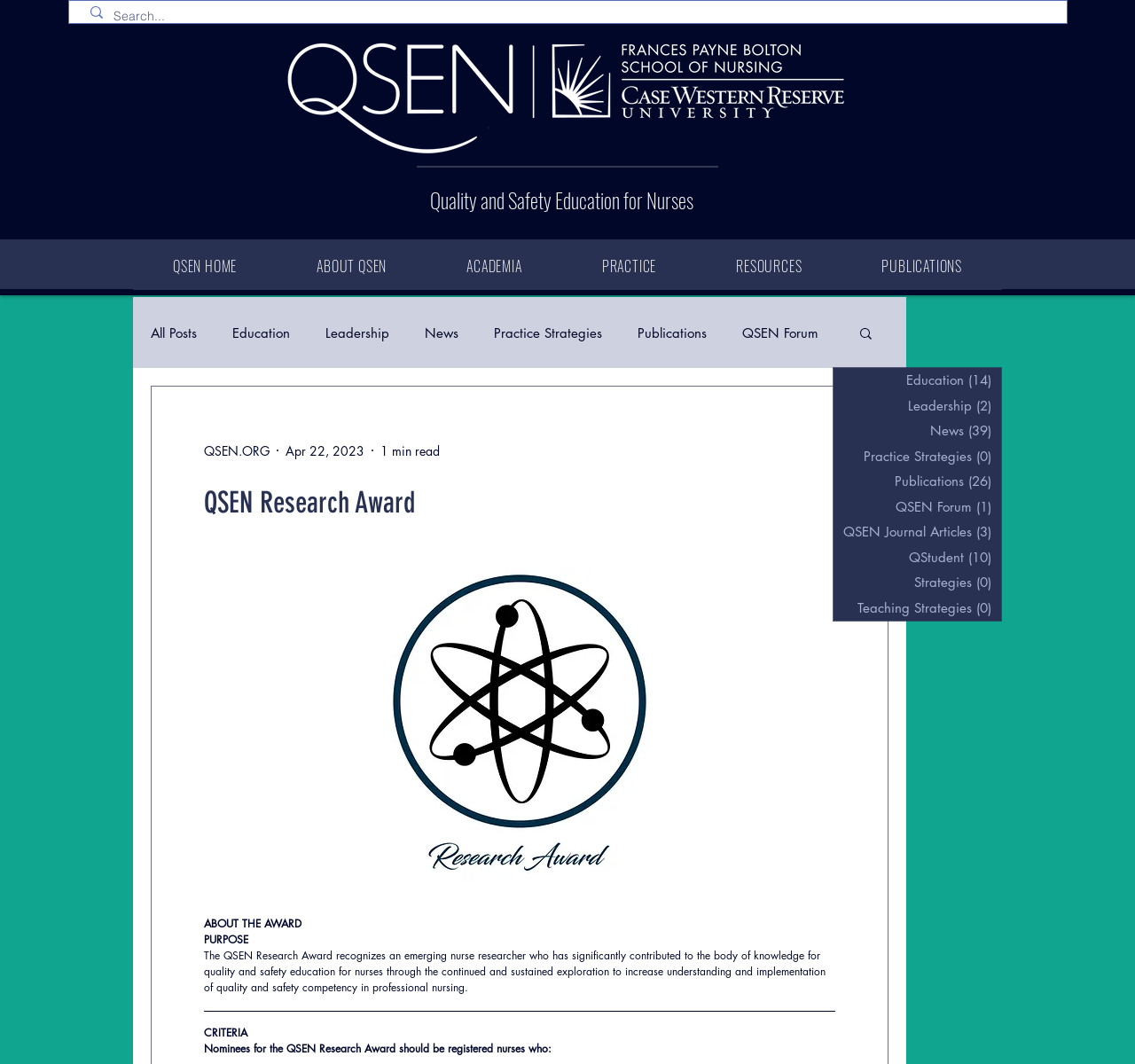Please examine the image and answer the question with a detailed explanation:
How many categories are available in the blog section?

The number of categories can be found by counting the number of links under the 'blog' navigation element, which are 'All Posts', 'Education', 'Leadership', 'News', 'Practice Strategies', 'Publications', 'QSEN Forum', 'QSEN Journal Articles', 'QStudent', and 'Teaching Strategies'.